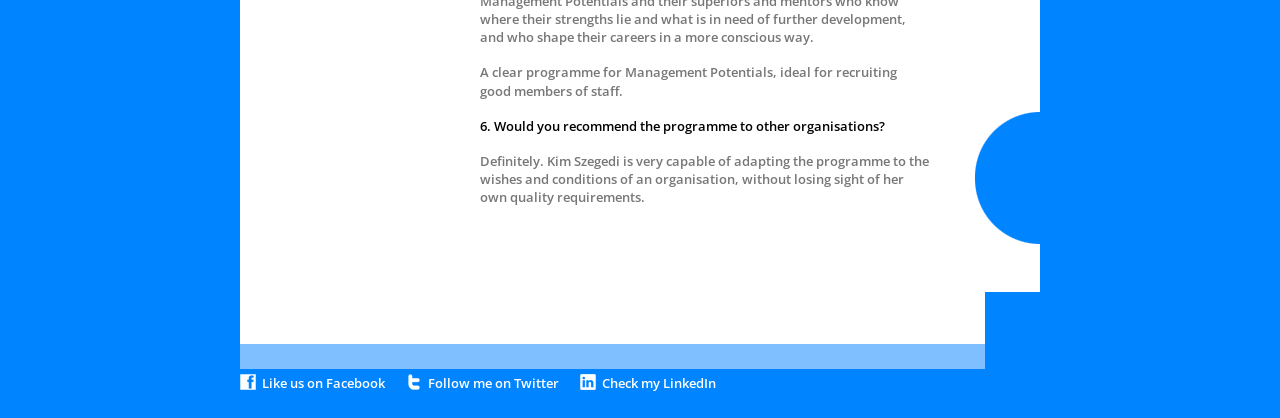From the image, can you give a detailed response to the question below:
How many social media links are present?

There are three social media links present at the bottom of the webpage, which are 'Like us on Facebook', 'Follow me on Twitter', and 'Check my LinkedIn'. These links are identified by their corresponding image elements and text descriptions.